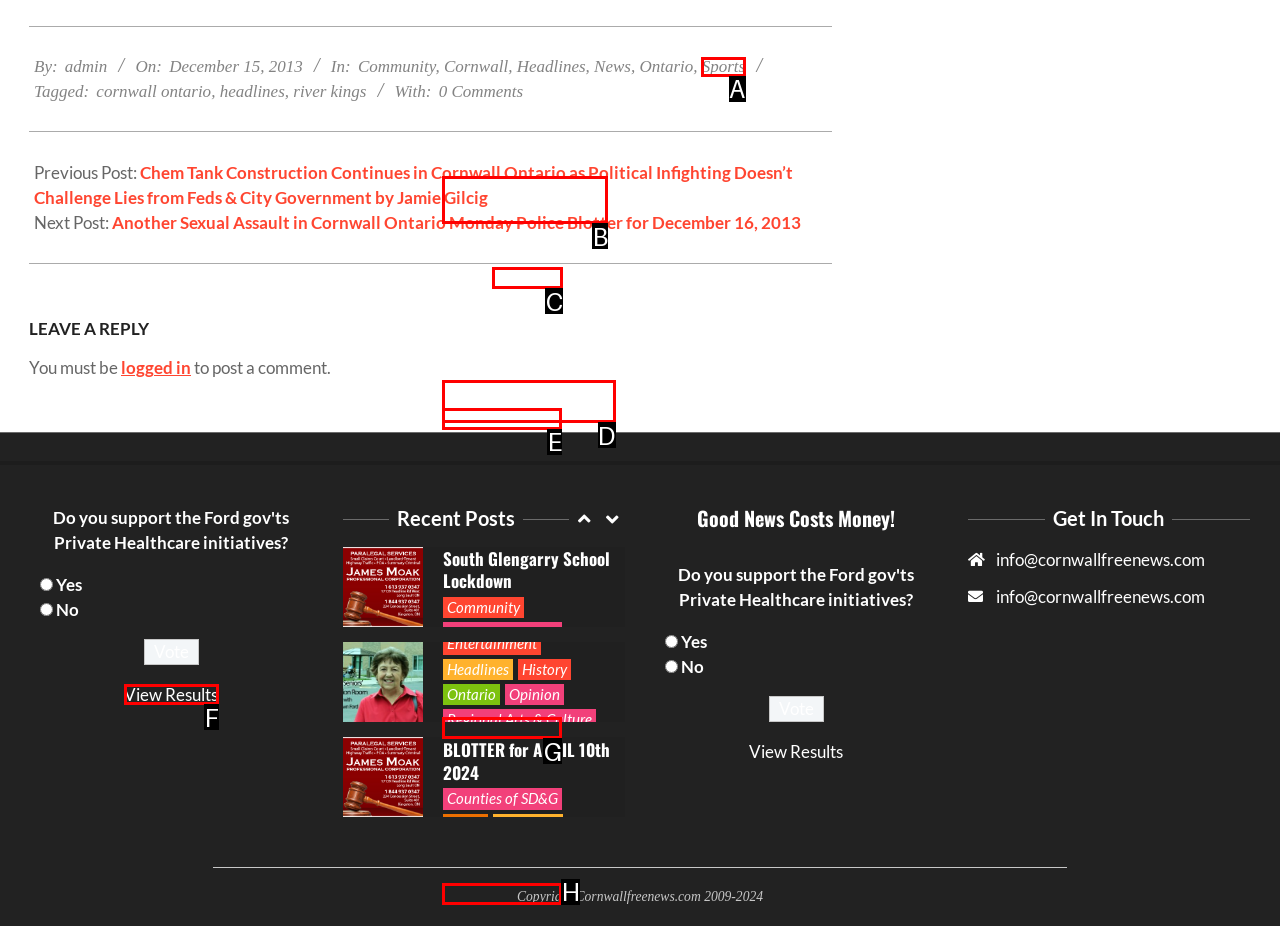Select the appropriate HTML element that needs to be clicked to execute the following task: Click the Newsletter button. Respond with the letter of the option.

None